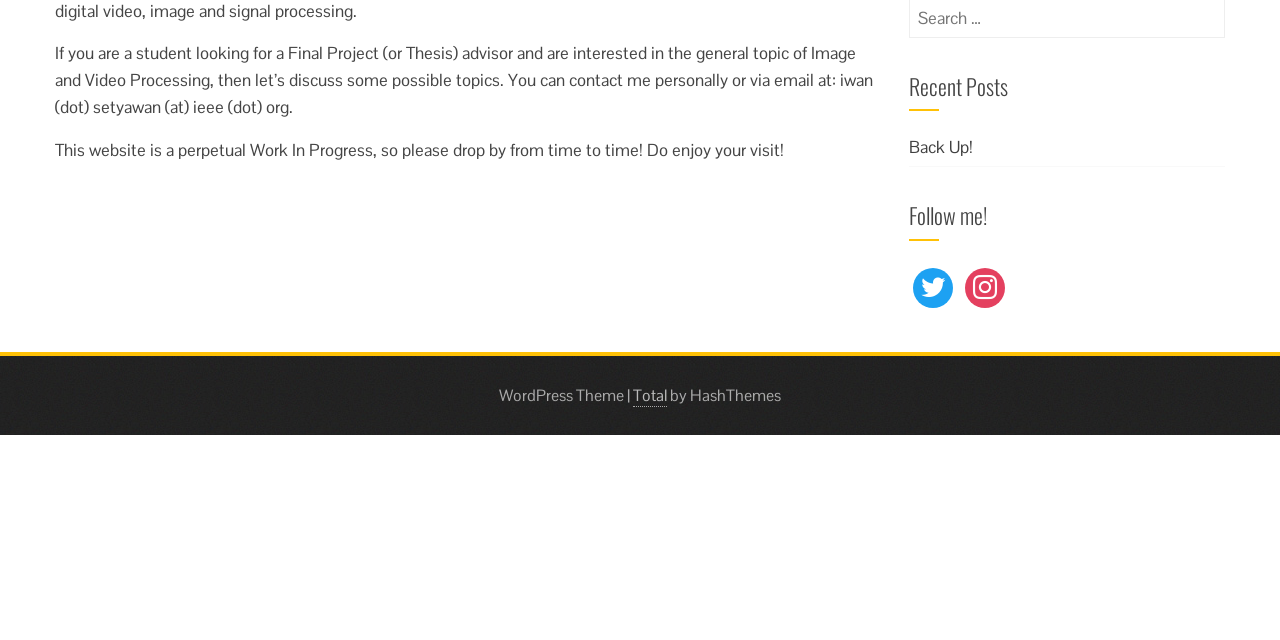Given the description of the UI element: "Back Up!", predict the bounding box coordinates in the form of [left, top, right, bottom], with each value being a float between 0 and 1.

[0.71, 0.213, 0.76, 0.247]